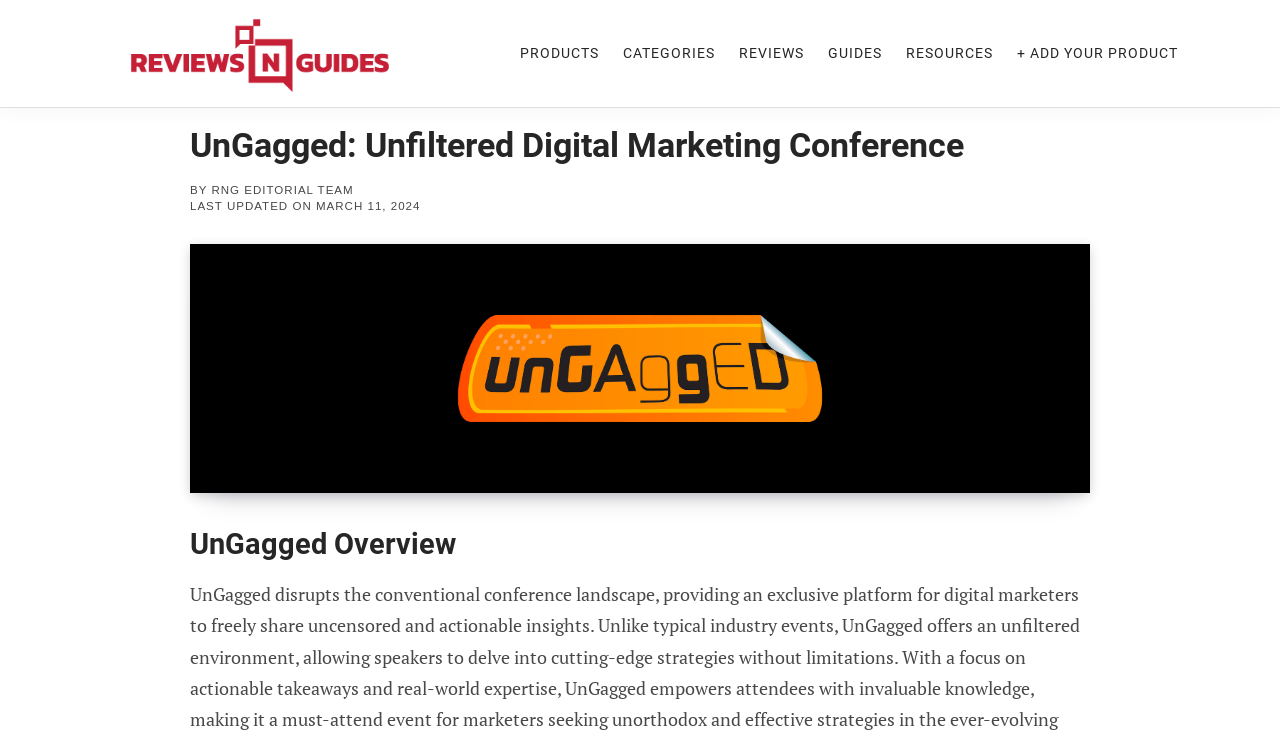Provide your answer to the question using just one word or phrase: What is the name of the conference?

UnGagged